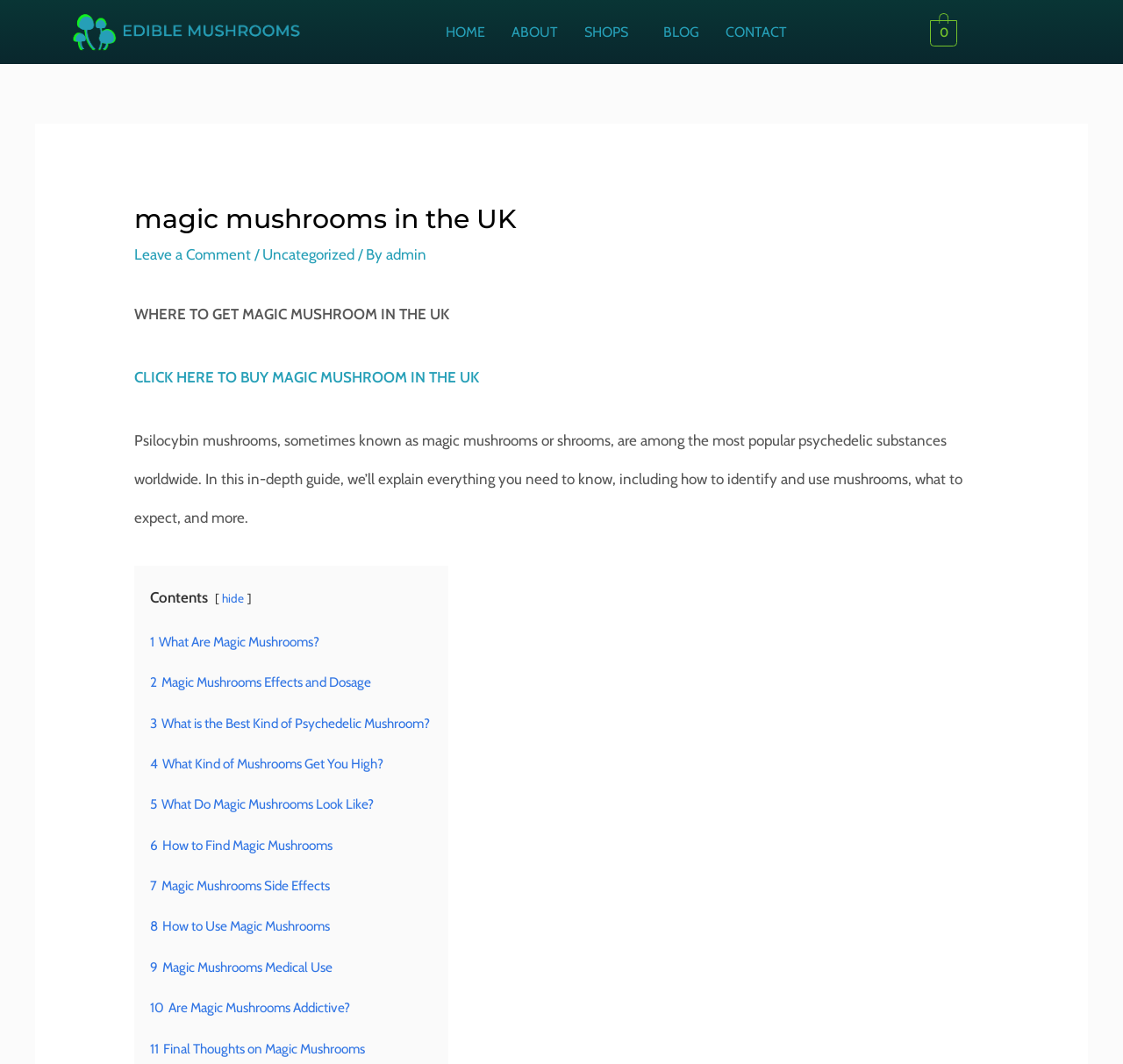What is the title of the first section in the content?
Provide a concise answer using a single word or phrase based on the image.

WHERE TO GET MAGIC MUSHROOM IN THE UK